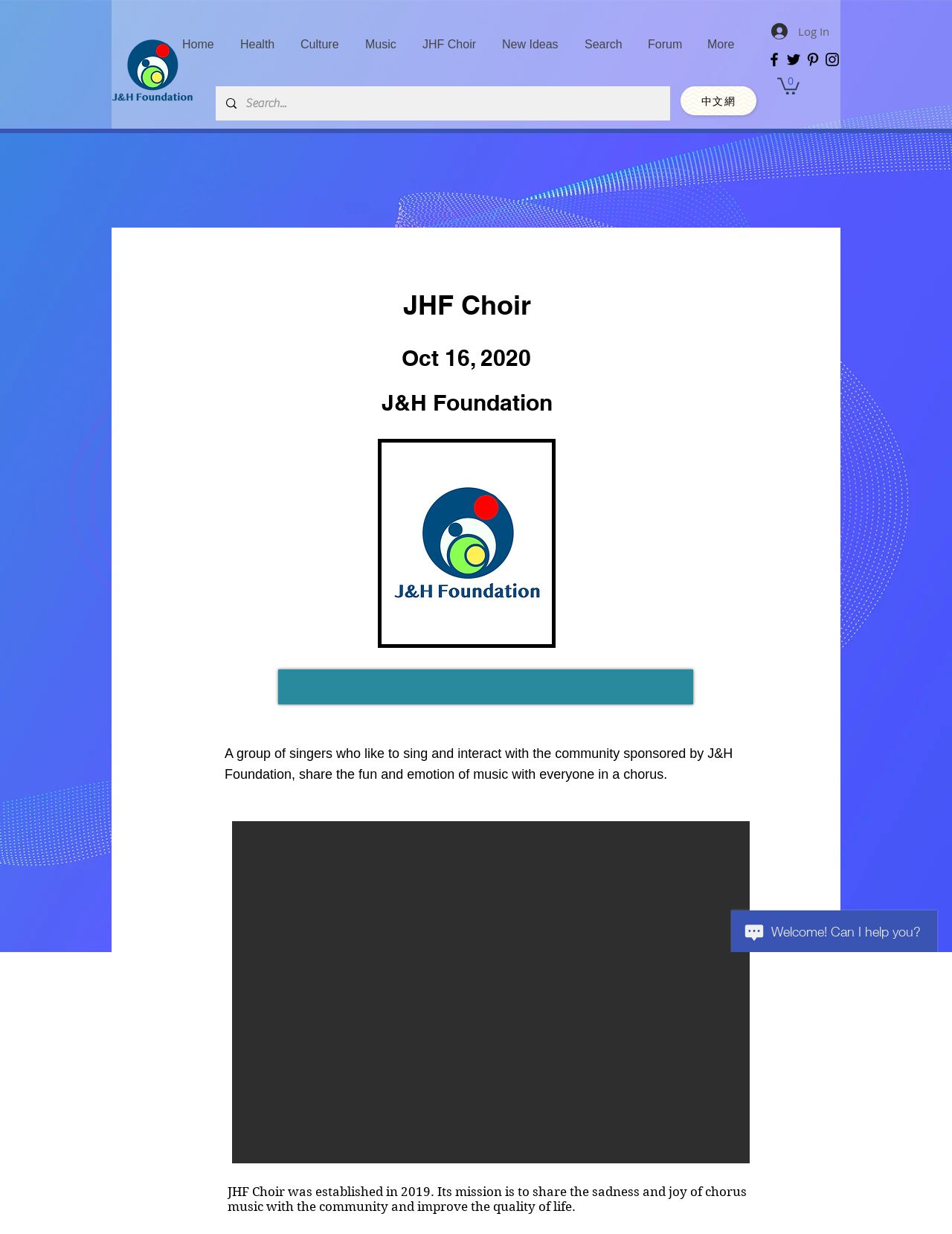How many images are there in the slide show gallery?
Identify the answer in the screenshot and reply with a single word or phrase.

2